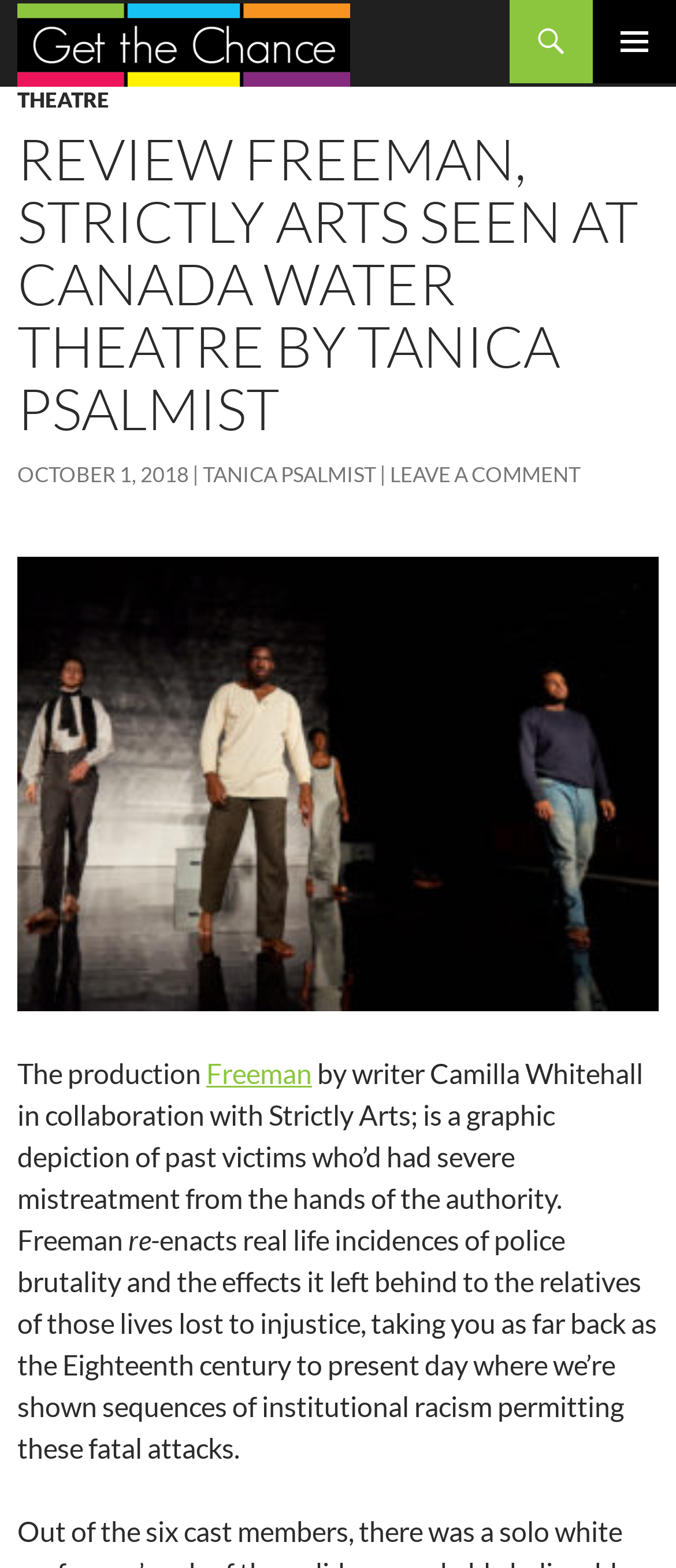What is the date of the review?
Using the details from the image, give an elaborate explanation to answer the question.

The date of the review can be found in the link 'OCTOBER 1, 2018', which is located below the heading of the webpage. This link provides information about the date of the review.